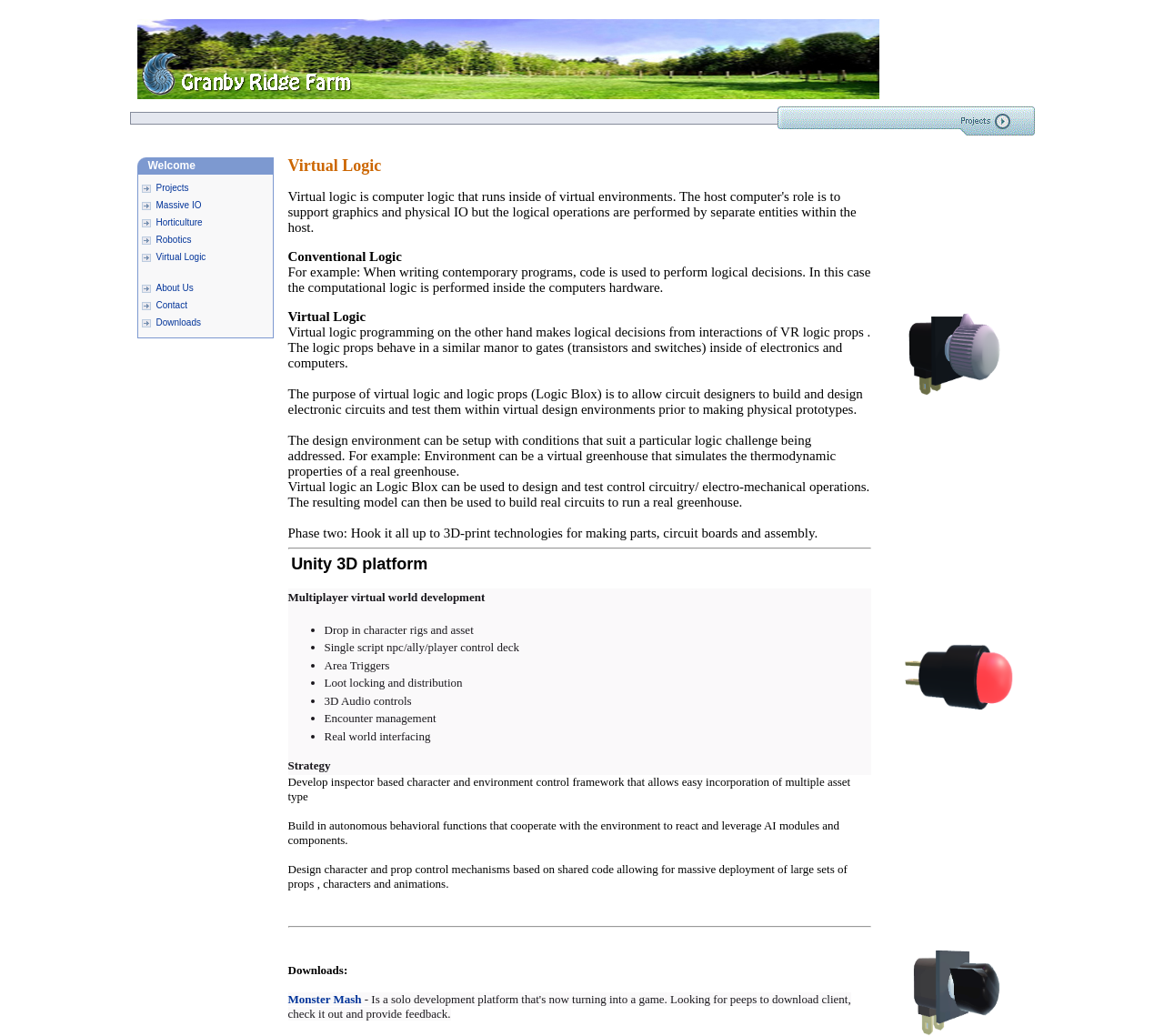Find the bounding box coordinates for the area that must be clicked to perform this action: "Click the Downloads link".

[0.121, 0.306, 0.173, 0.316]